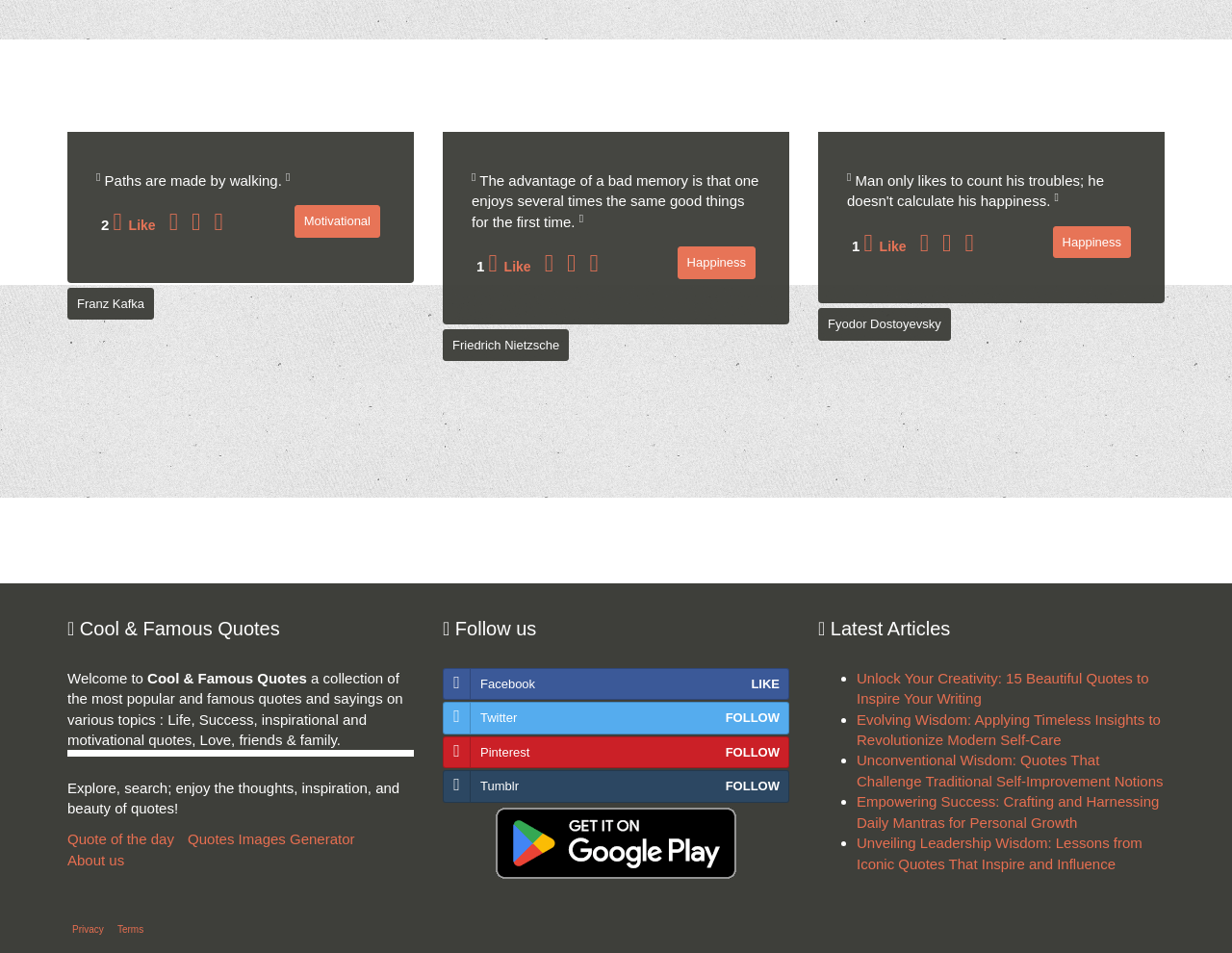Identify the bounding box coordinates of the area that should be clicked in order to complete the given instruction: "Click on the 'Motivational' link". The bounding box coordinates should be four float numbers between 0 and 1, i.e., [left, top, right, bottom].

[0.239, 0.215, 0.309, 0.249]